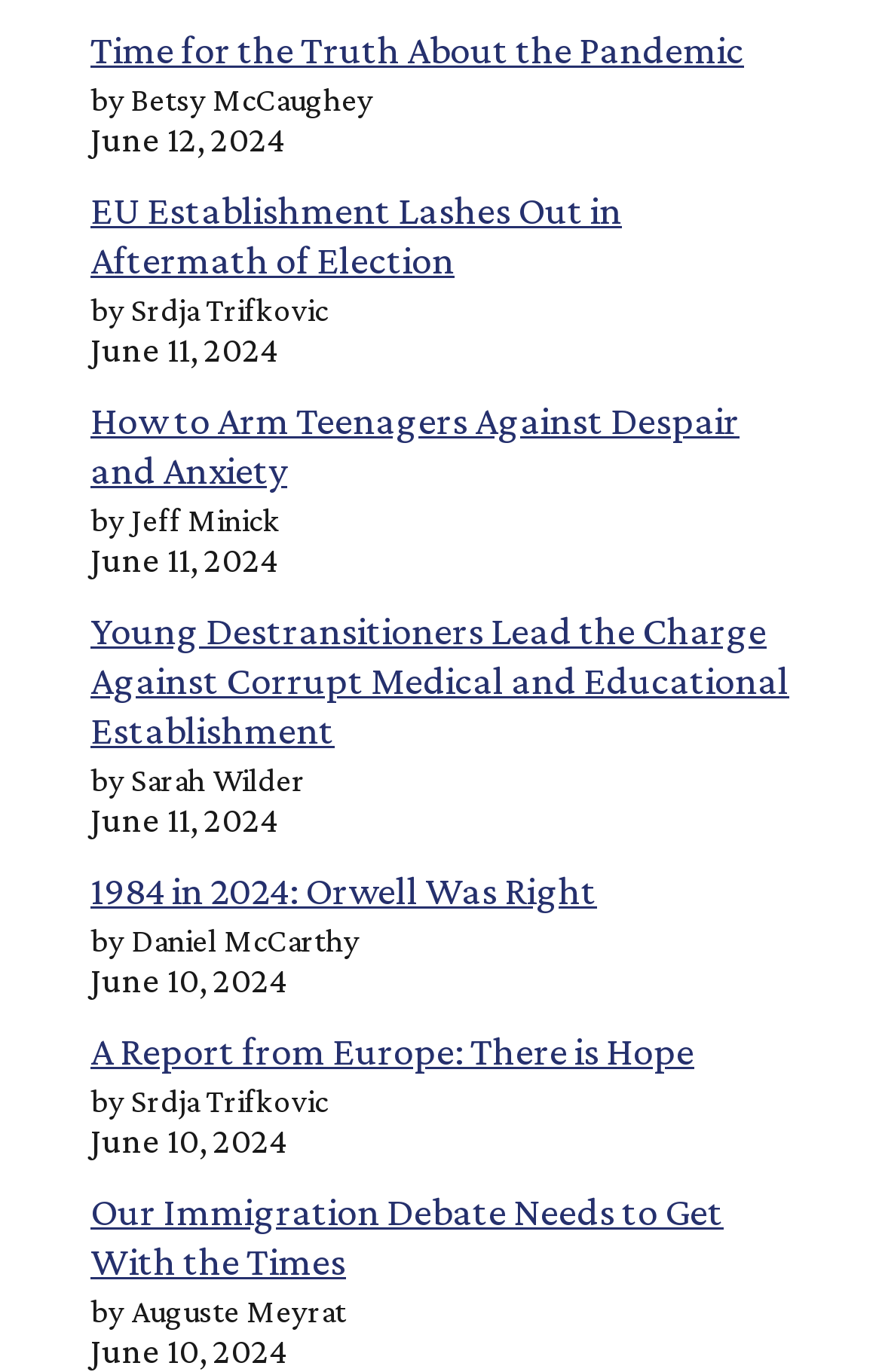What is the date of the most recent article?
Observe the image and answer the question with a one-word or short phrase response.

June 12, 2024